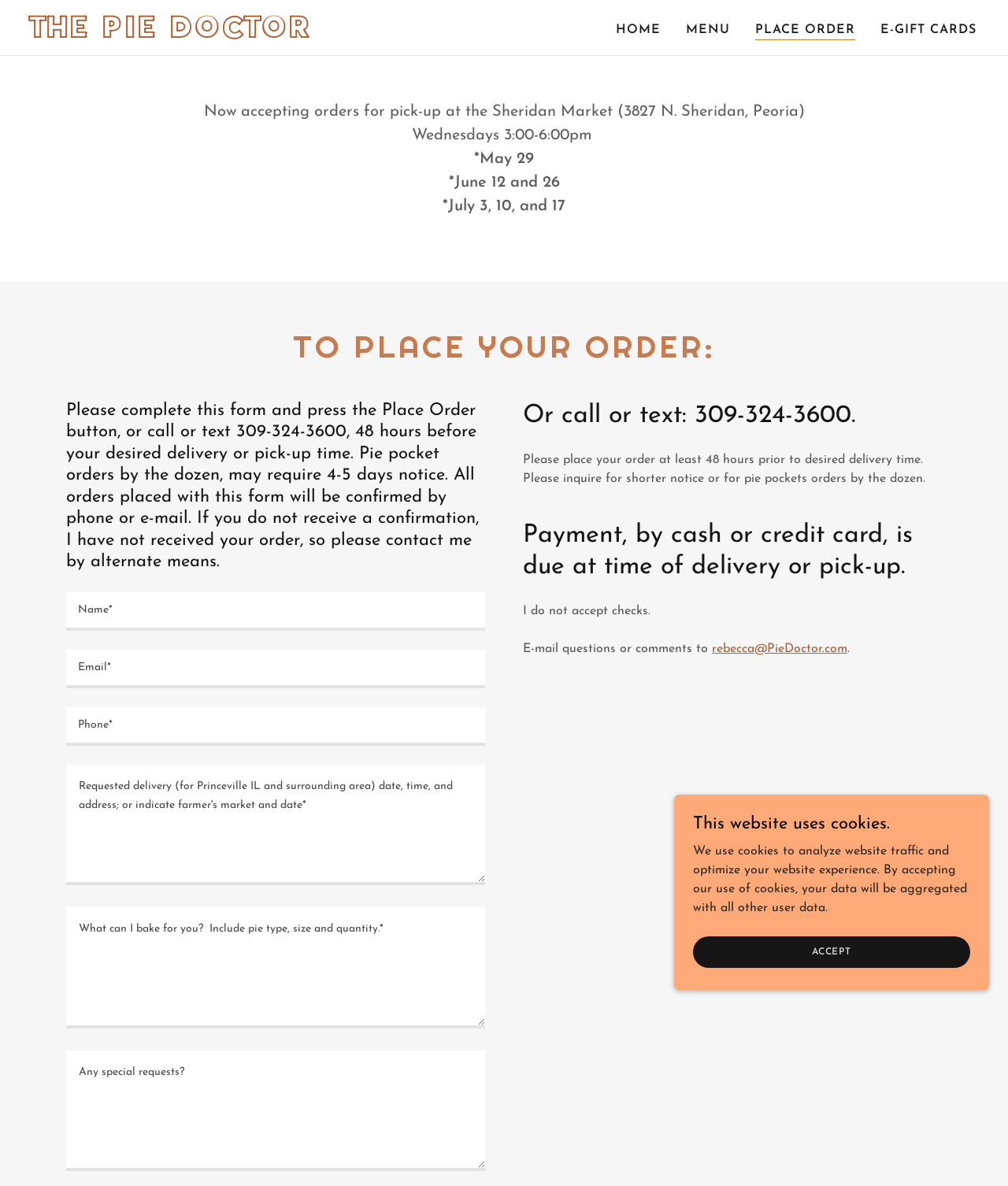Construct a comprehensive caption that outlines the webpage's structure and content.

The webpage is about a pie ordering service called "The Pie Doctor". At the top, there is a navigation menu with links to "HOME", "MENU", "PLACE ORDER", and "E-GIFT CARDS". Below the navigation menu, there is a notice about accepting orders for pick-up at the Sheridan Market on specific dates and times.

The main content of the page is a form to place an order, which is divided into two sections. The first section has a heading "TO PLACE YOUR ORDER:" and provides instructions on how to complete the form and contact information for the pie doctor. Below the instructions, there are several text boxes to fill in, including name, email, phone number, requested delivery date and time, and special requests.

The second section of the form has a heading "Or call or text: 309-324-3600" and provides additional information about ordering, including a note about payment and a reminder to place orders at least 48 hours in advance. There is also a link to the pie doctor's email address for questions or comments.

At the bottom of the page, there is a notice about the website's use of cookies and a link to accept the use of cookies.